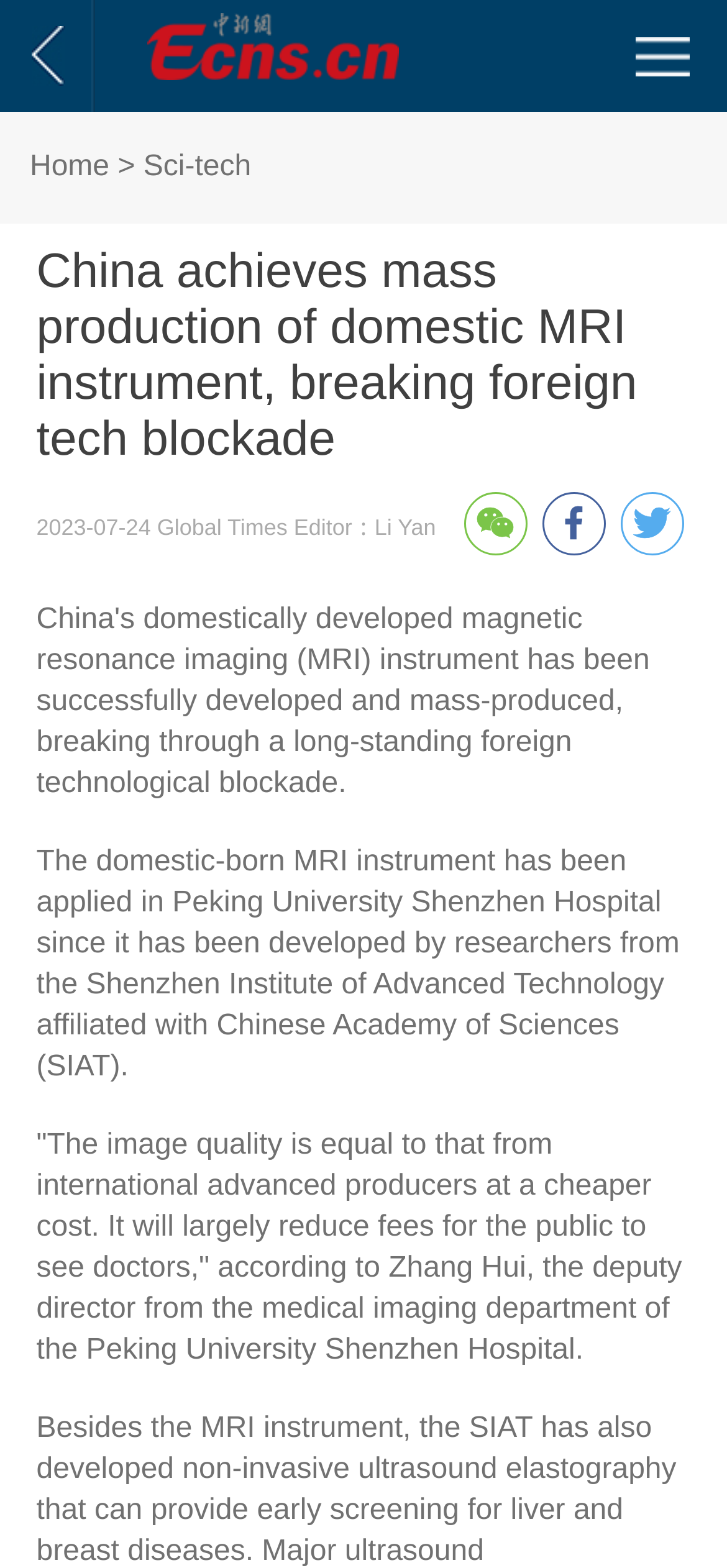Using the provided element description: "微信扫一扫：分享微信里点“发现”，扫一下二维码便可将本文分享至朋友圈。", identify the bounding box coordinates. The coordinates should be four floats between 0 and 1 in the order [left, top, right, bottom].

[0.637, 0.314, 0.724, 0.354]